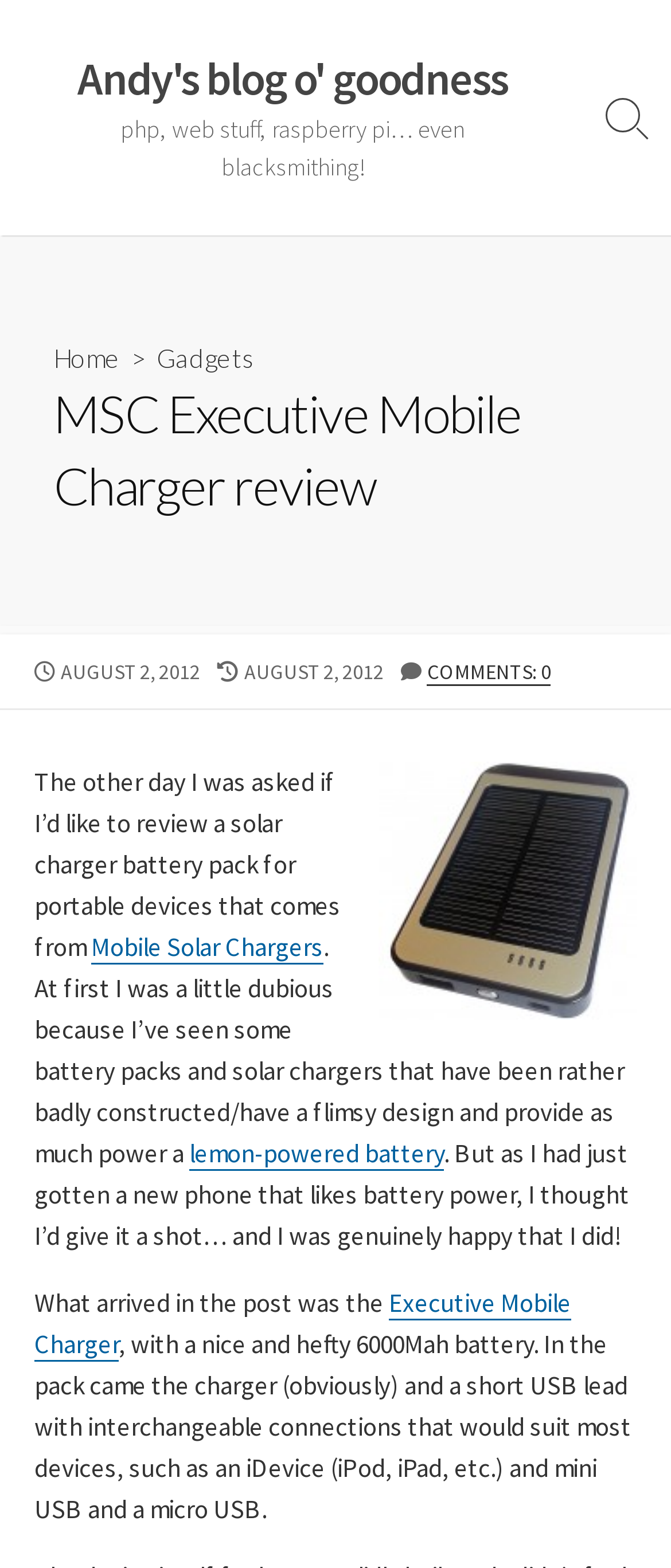Based on the image, give a detailed response to the question: What is the name of the blog?

The name of the blog can be found in the top-left corner of the webpage, where it says 'Andy's blog o' goodness' in a heading element.